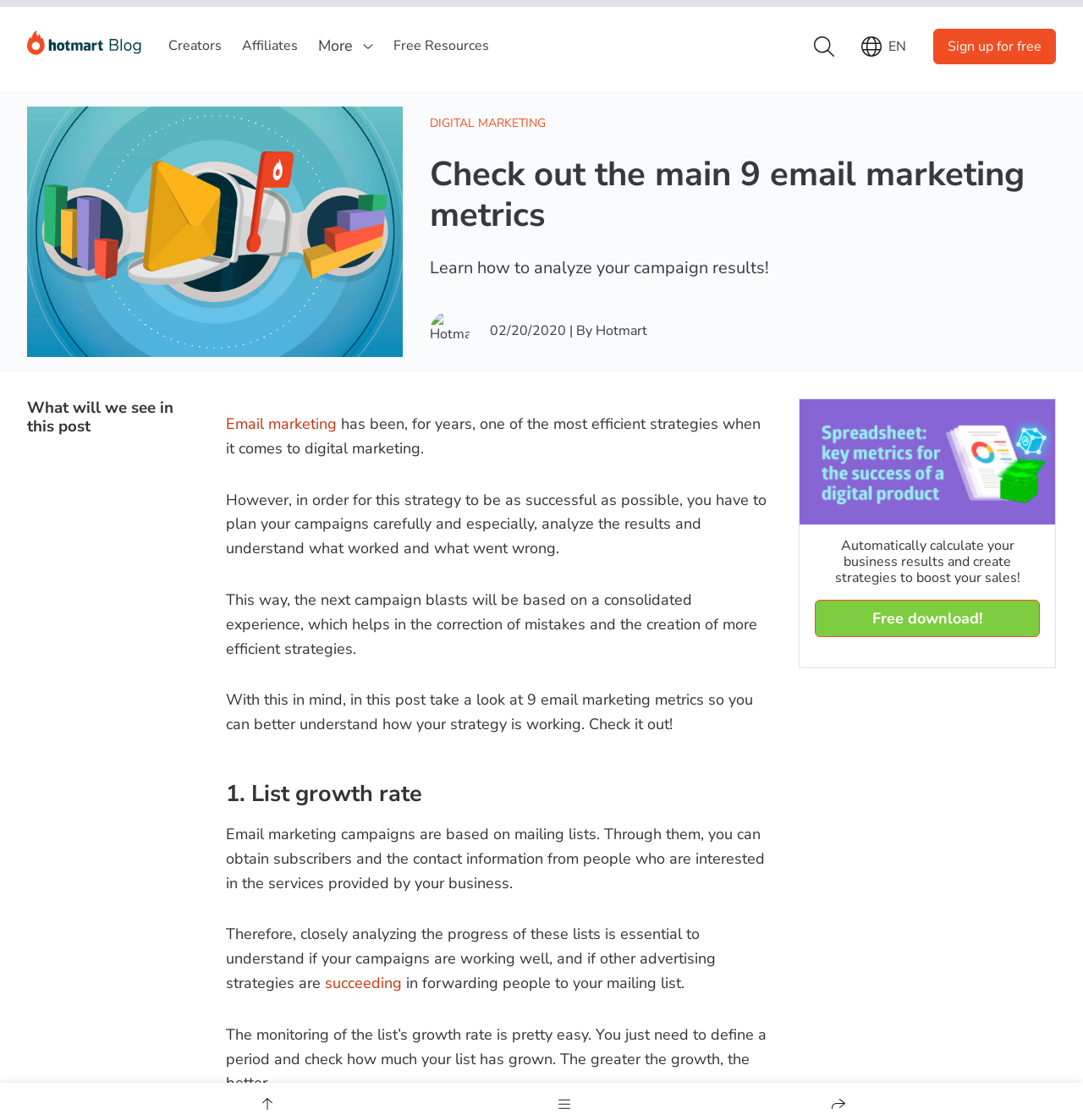Determine the main heading of the webpage and generate its text.

Check out the main 9 email marketing metrics